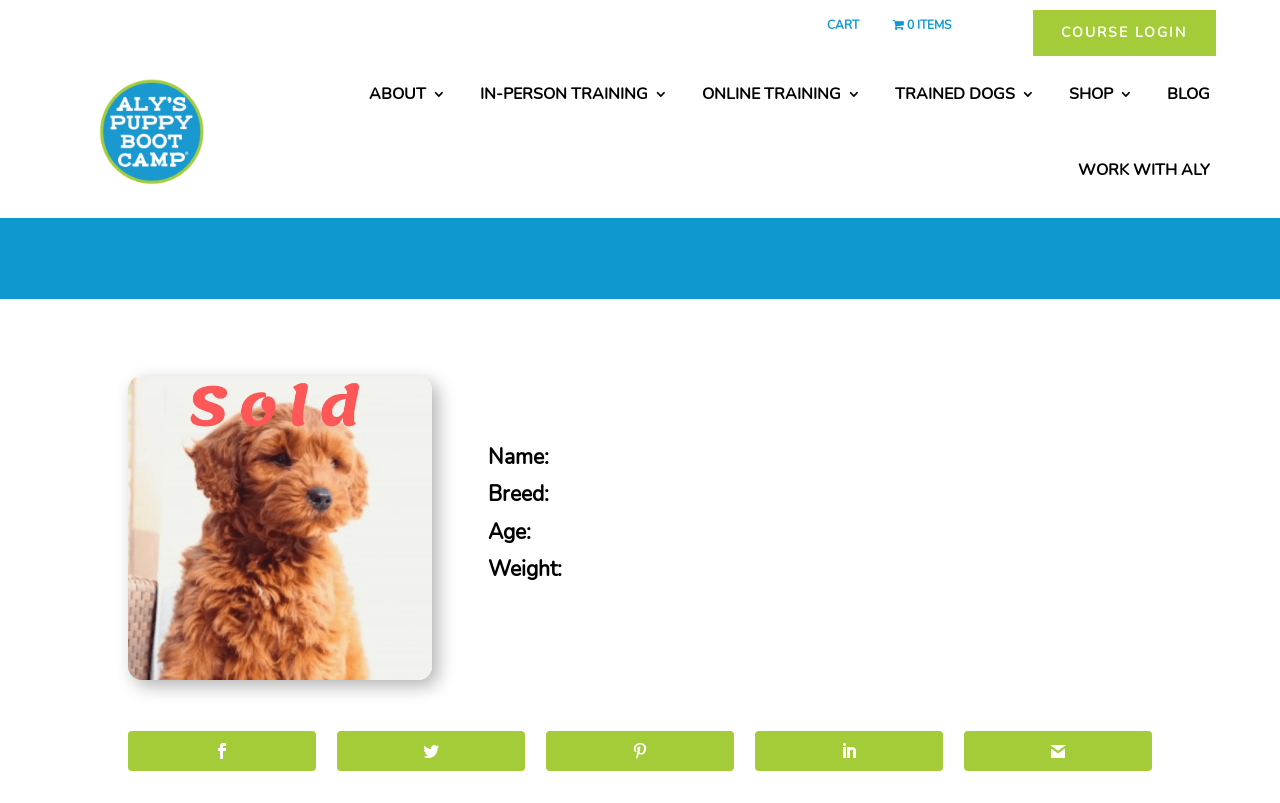Please determine the bounding box coordinates of the area that needs to be clicked to complete this task: 'Visit Aly's Puppy Bootcamp'. The coordinates must be four float numbers between 0 and 1, formatted as [left, top, right, bottom].

[0.073, 0.093, 0.163, 0.236]